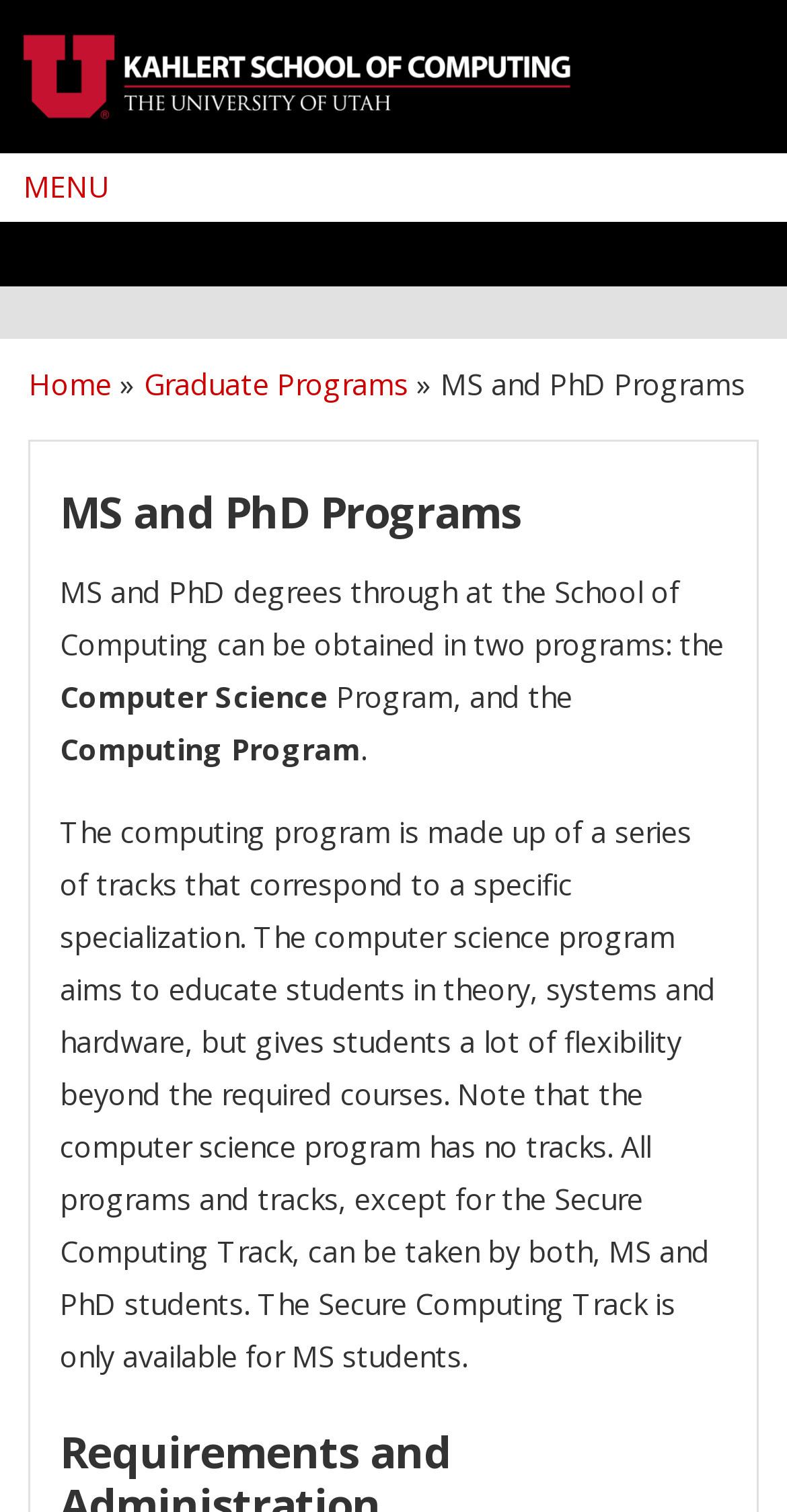How many programs and tracks can be taken by both MS and PhD students?
Utilize the information in the image to give a detailed answer to the question.

The webpage states that all programs and tracks, except for the Secure Computing Track, can be taken by both MS and PhD students, implying that there is only one exception.